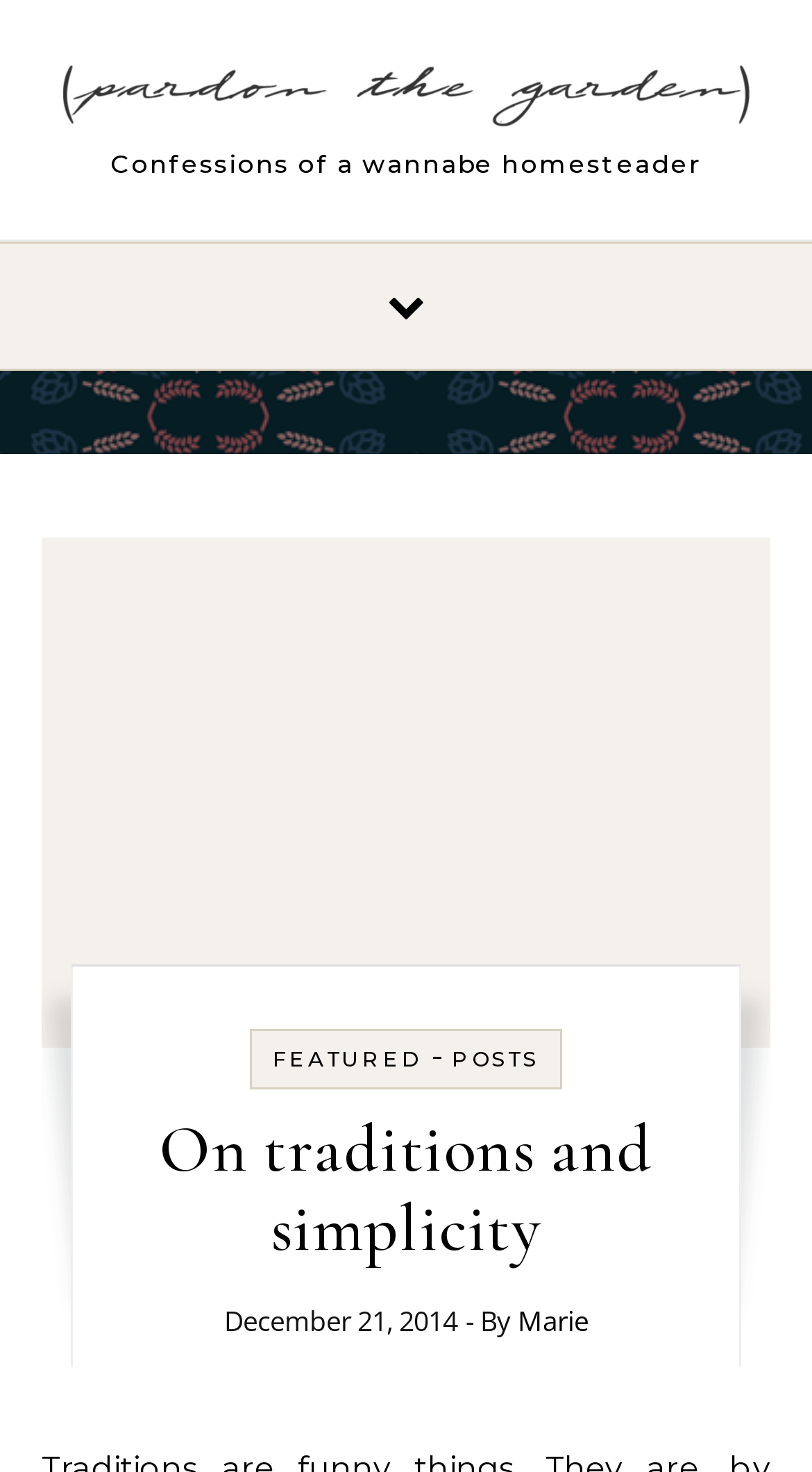Create a full and detailed caption for the entire webpage.

The webpage is titled "On traditions and simplicity – Pardon the Garden" and features a layout with a prominent header section at the top. The header section contains a logo image with the text "Pardon the Garden" and a link to the same. Below the logo, there is a tagline or subtitle "Confessions of a wannabe homesteader".

On the right side of the page, there is a button with an icon, which appears to be a navigation or menu button. When clicked, it reveals a header section with three main links: "FEATURED", "POSTS", and a separator in between. 

The main content of the page is headed by a title "On traditions and simplicity" which is positioned near the top of the page. Below the title, there is a publication date "December 21, 2014" and an author credit "By Marie". The author's name "Marie" is a clickable link.

Overall, the webpage has a simple and clean layout, with a focus on the main content and easy navigation to other sections of the website.